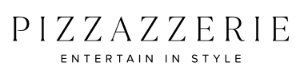What is Pizzazzerie focused on?
From the image, respond using a single word or phrase.

Culinary inspiration and event planning